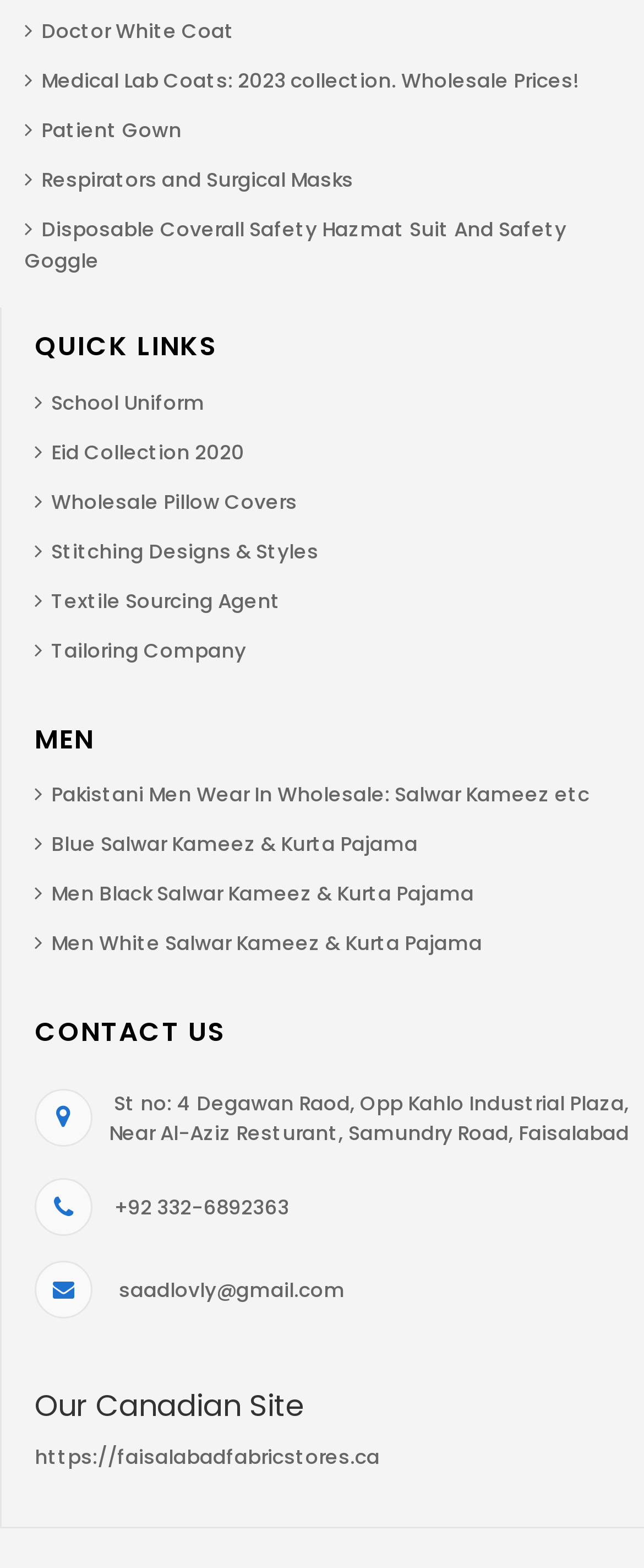Identify the coordinates of the bounding box for the element that must be clicked to accomplish the instruction: "Visit our Canadian site".

[0.054, 0.919, 0.59, 0.937]